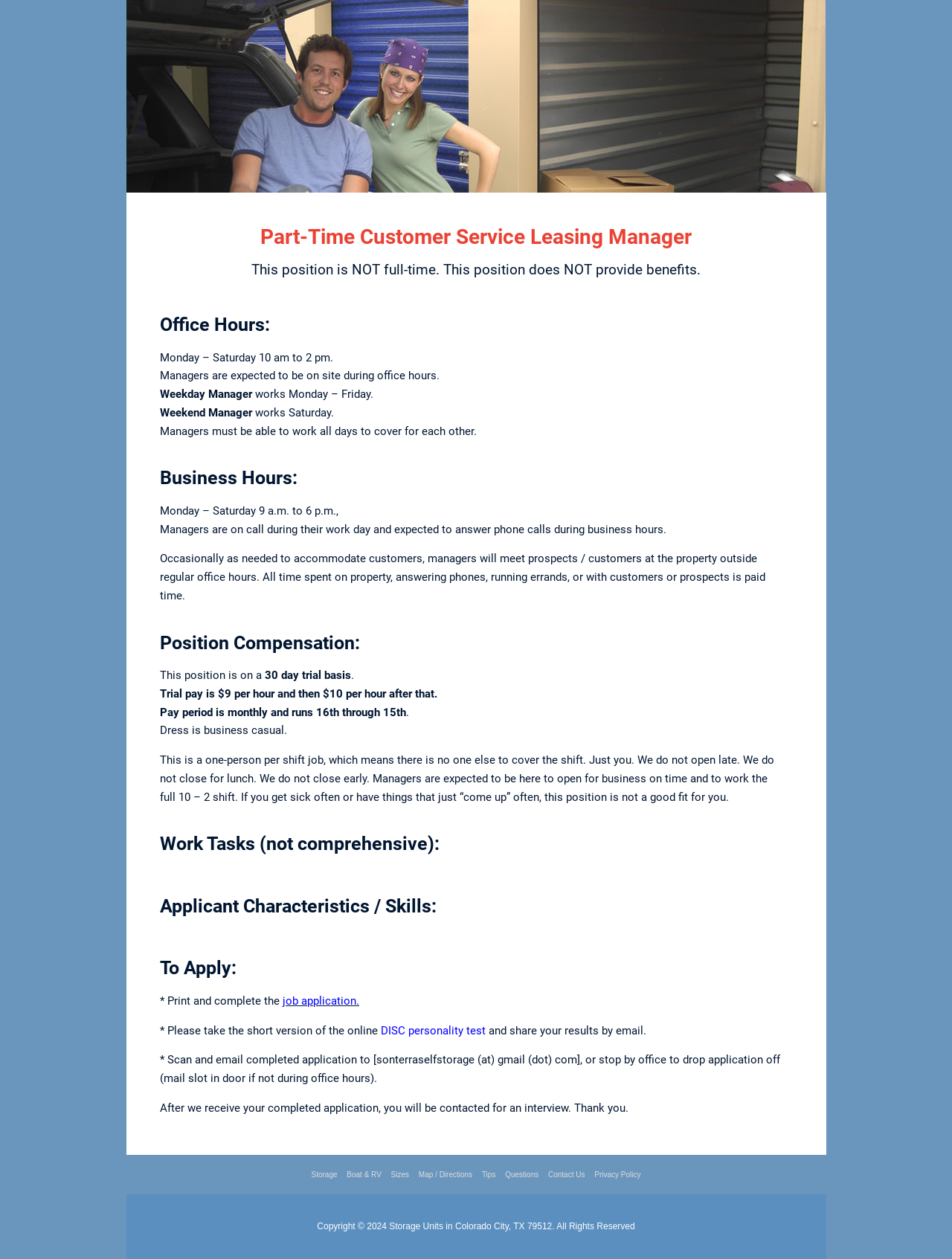Highlight the bounding box coordinates of the region I should click on to meet the following instruction: "Visit the 'Brookdale Northridge' website".

None